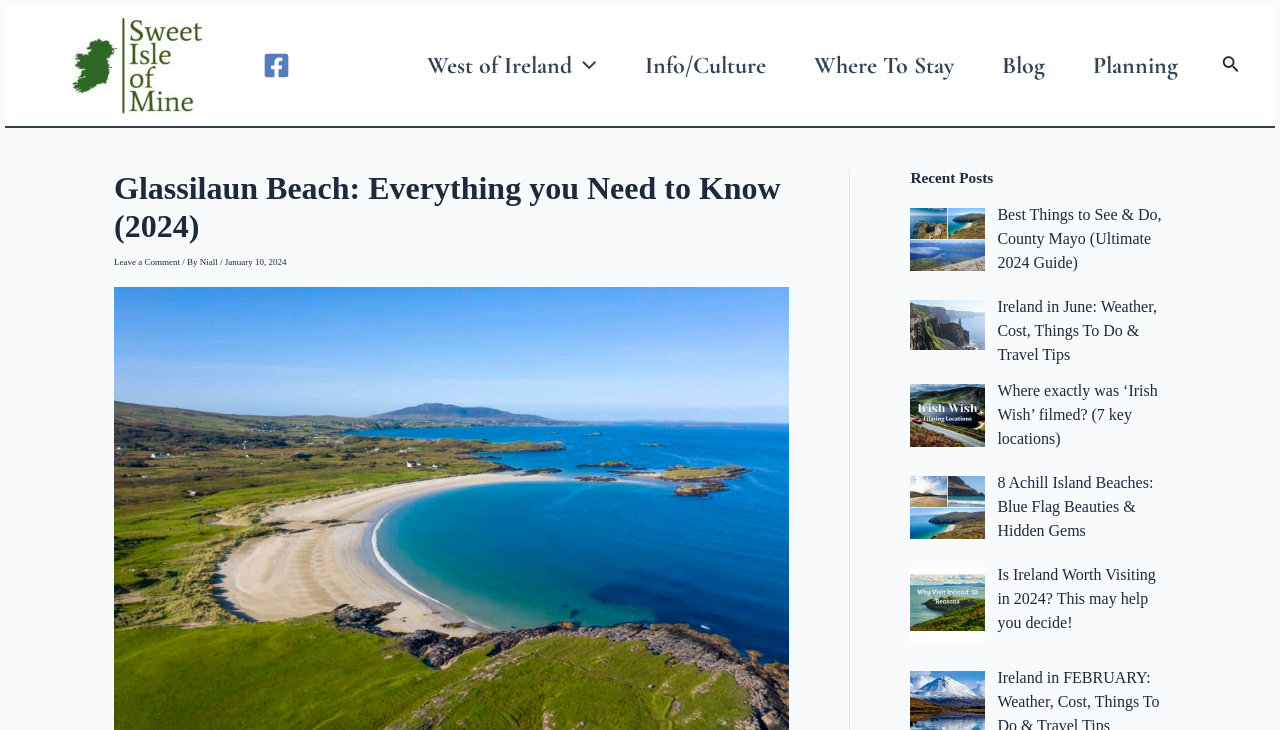What is the name of the beach?
Refer to the screenshot and deliver a thorough answer to the question presented.

Based on the webpage title 'Glassilaun Beach: Everything you Need to Know (2024)', I can infer that the name of the beach is Glassilaun Beach.